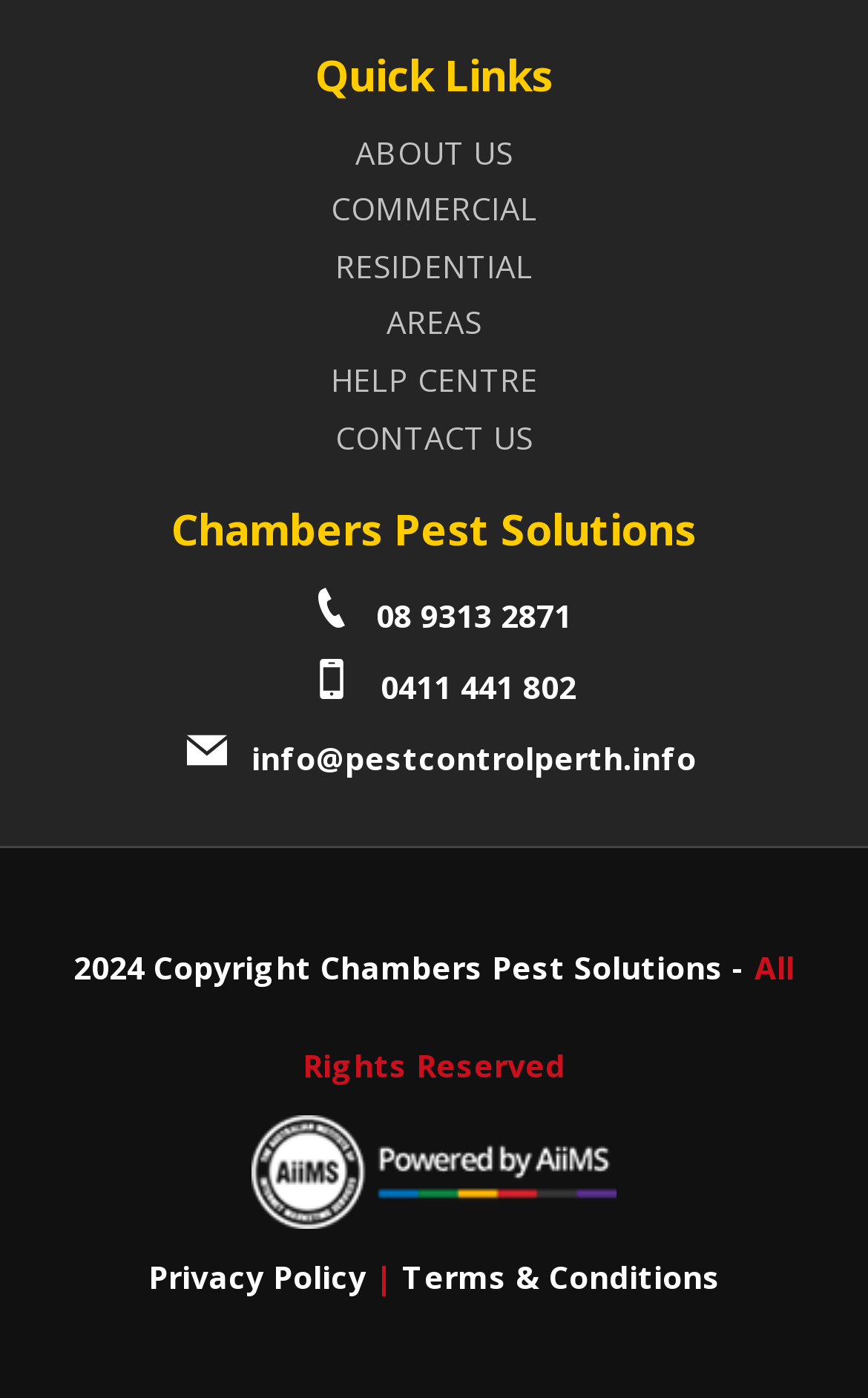Predict the bounding box coordinates of the area that should be clicked to accomplish the following instruction: "Call 08 9313 2871". The bounding box coordinates should consist of four float numbers between 0 and 1, i.e., [left, top, right, bottom].

[0.341, 0.425, 0.659, 0.455]